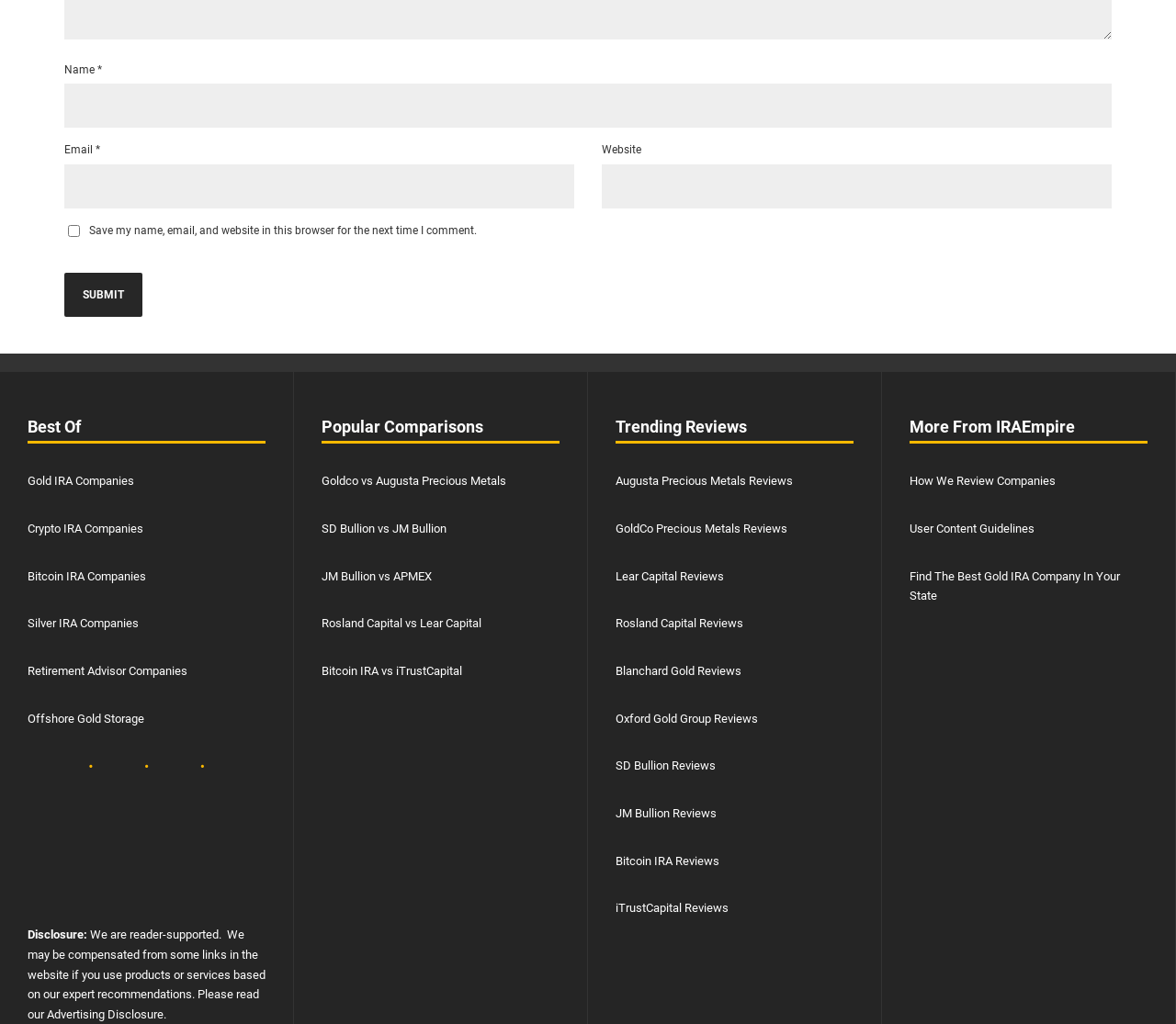Use a single word or phrase to answer the question:
How many links are there in the 'Popular Comparisons' section?

4